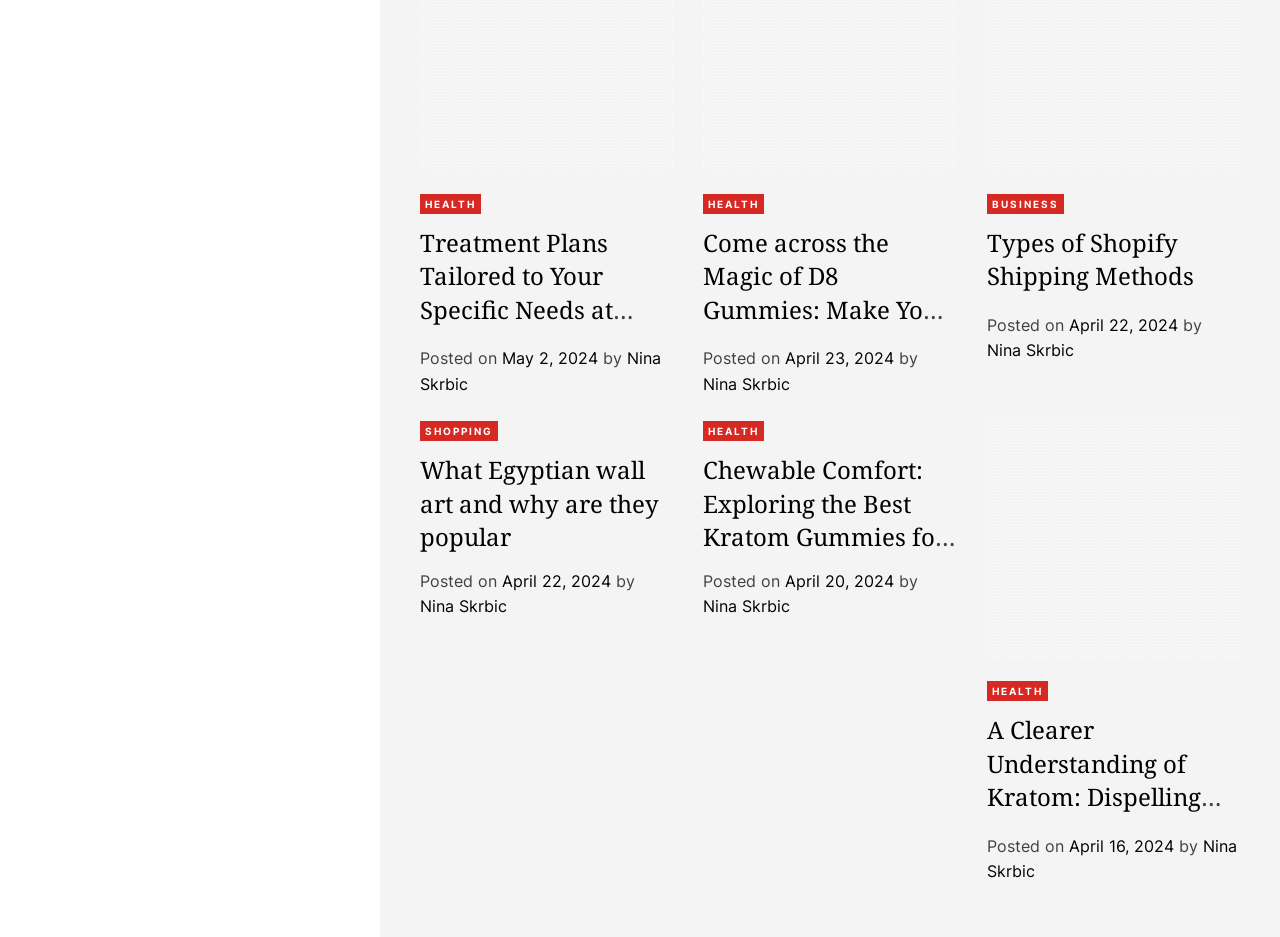Locate the bounding box coordinates of the element that should be clicked to fulfill the instruction: "Read the article 'Treatment Plans Tailored to Your Specific Needs at Releaf: Important Information'".

[0.328, 0.241, 0.486, 0.419]